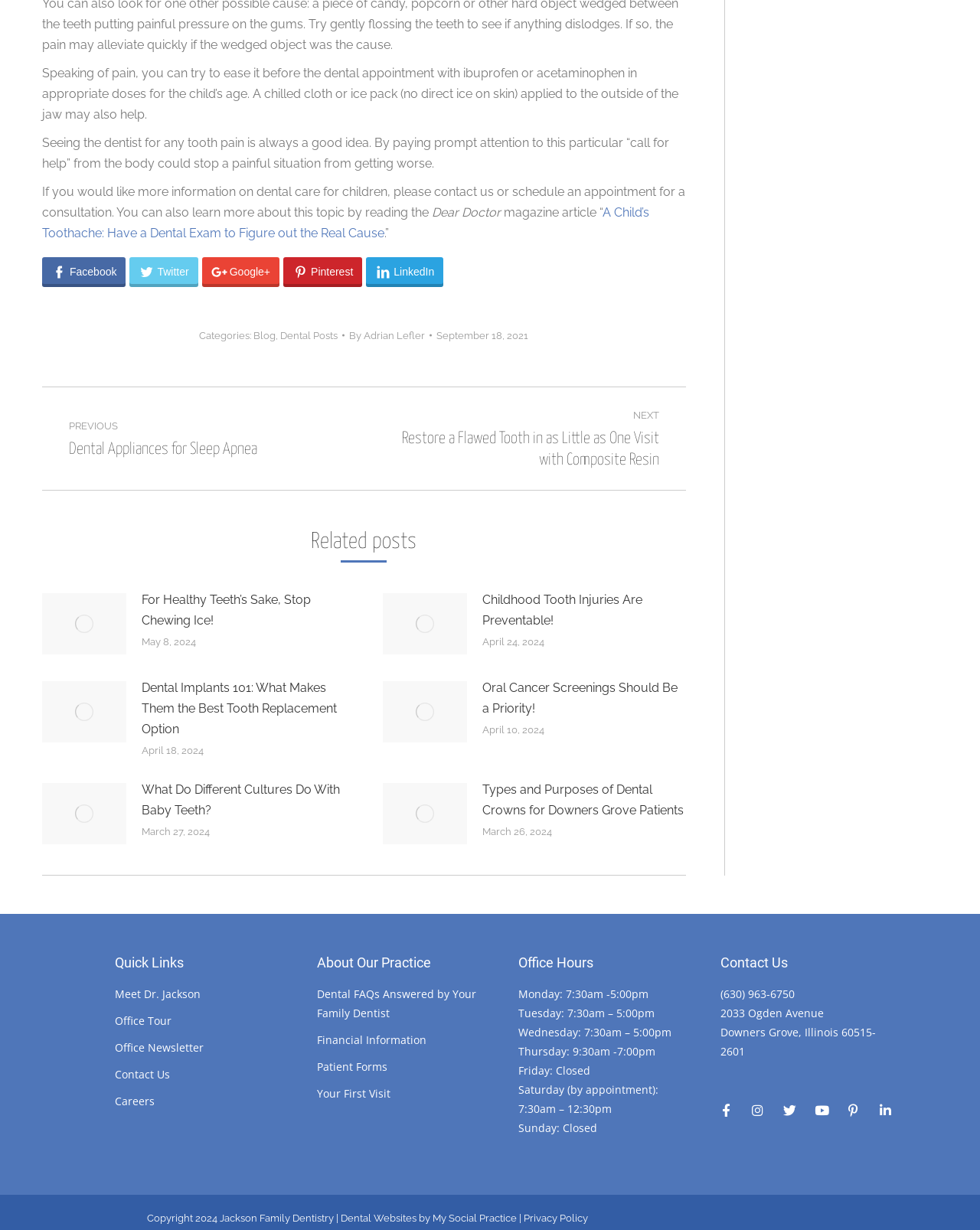Identify the bounding box coordinates of the area you need to click to perform the following instruction: "Visit the Facebook page".

[0.043, 0.209, 0.129, 0.233]